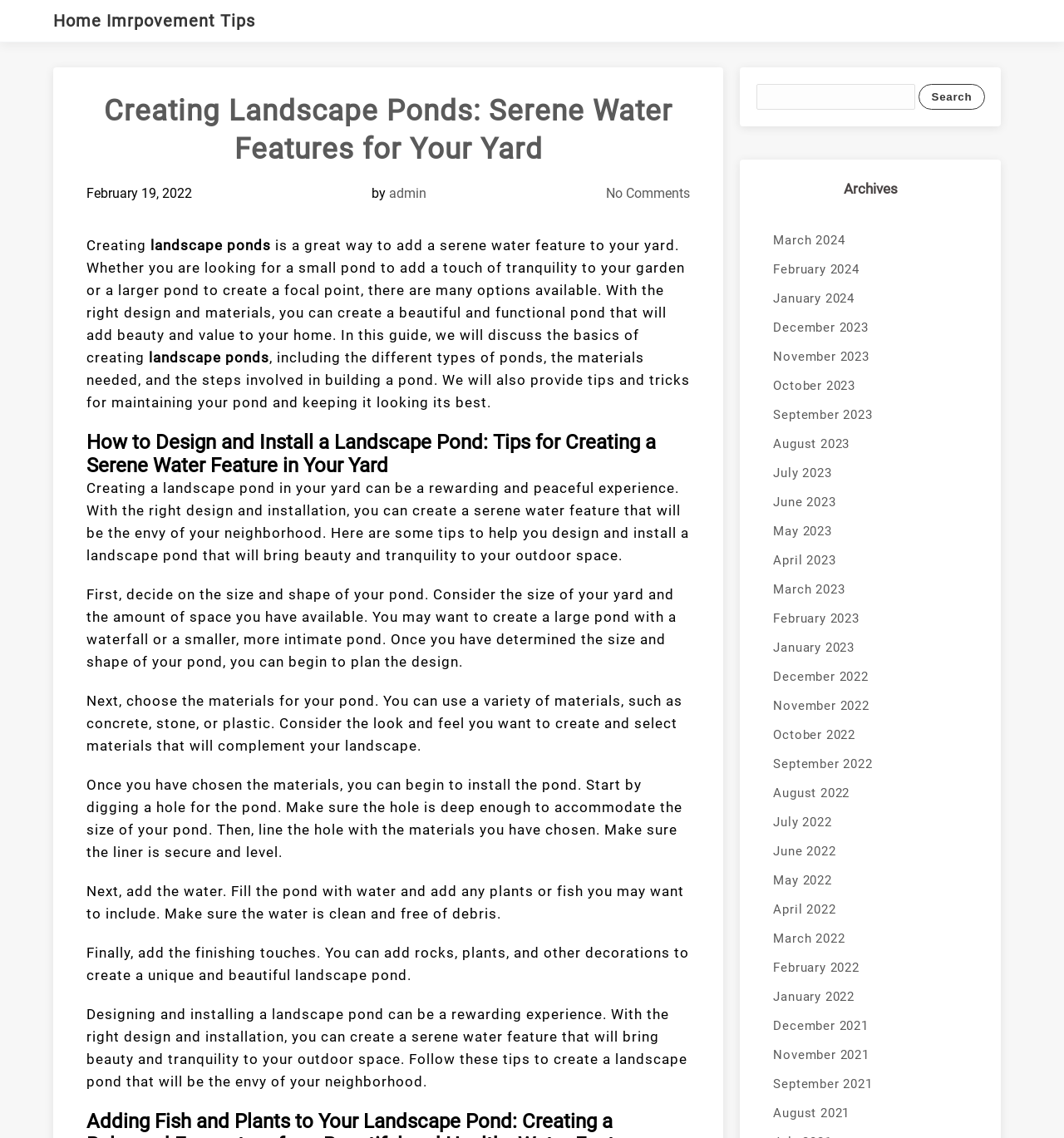Given the element description: "March 2019", predict the bounding box coordinates of the UI element it refers to, using four float numbers between 0 and 1, i.e., [left, top, right, bottom].

None